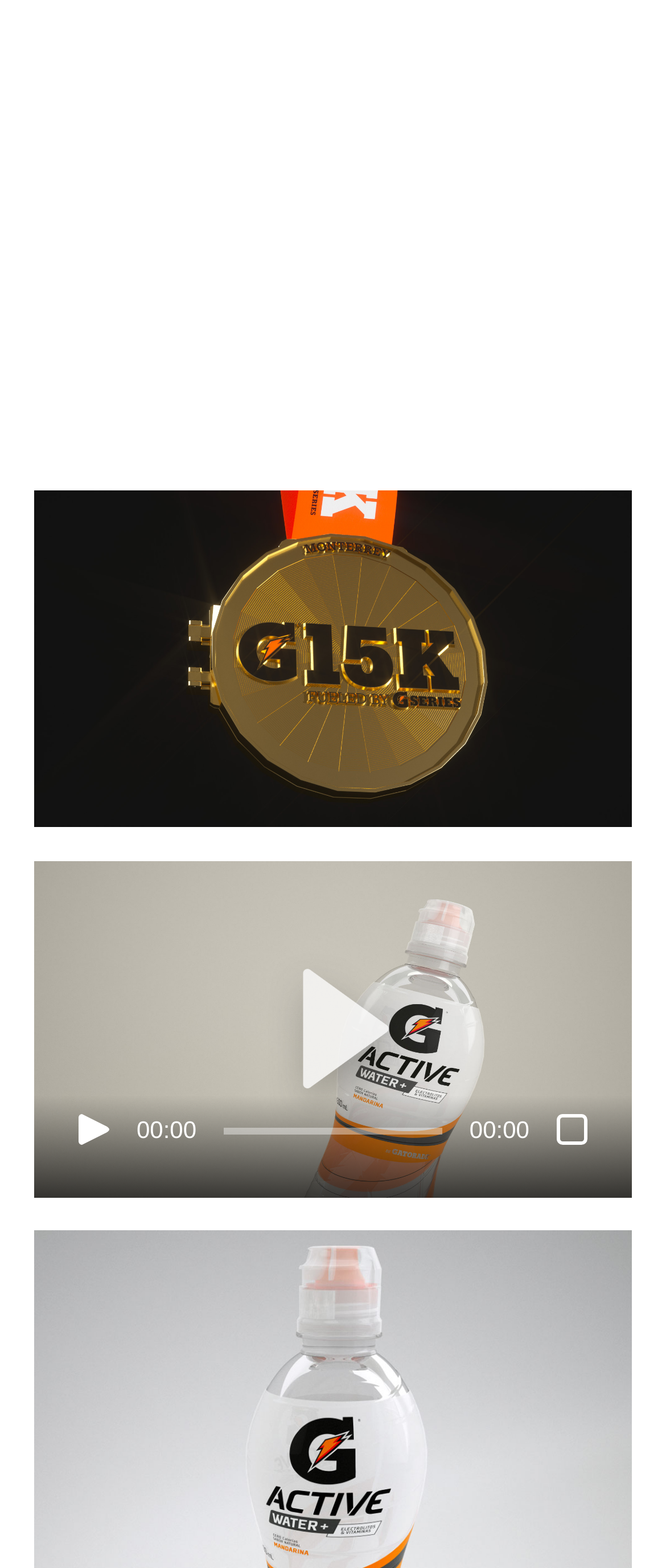Please provide a brief answer to the following inquiry using a single word or phrase:
What is the orientation of the time slider?

Horizontal